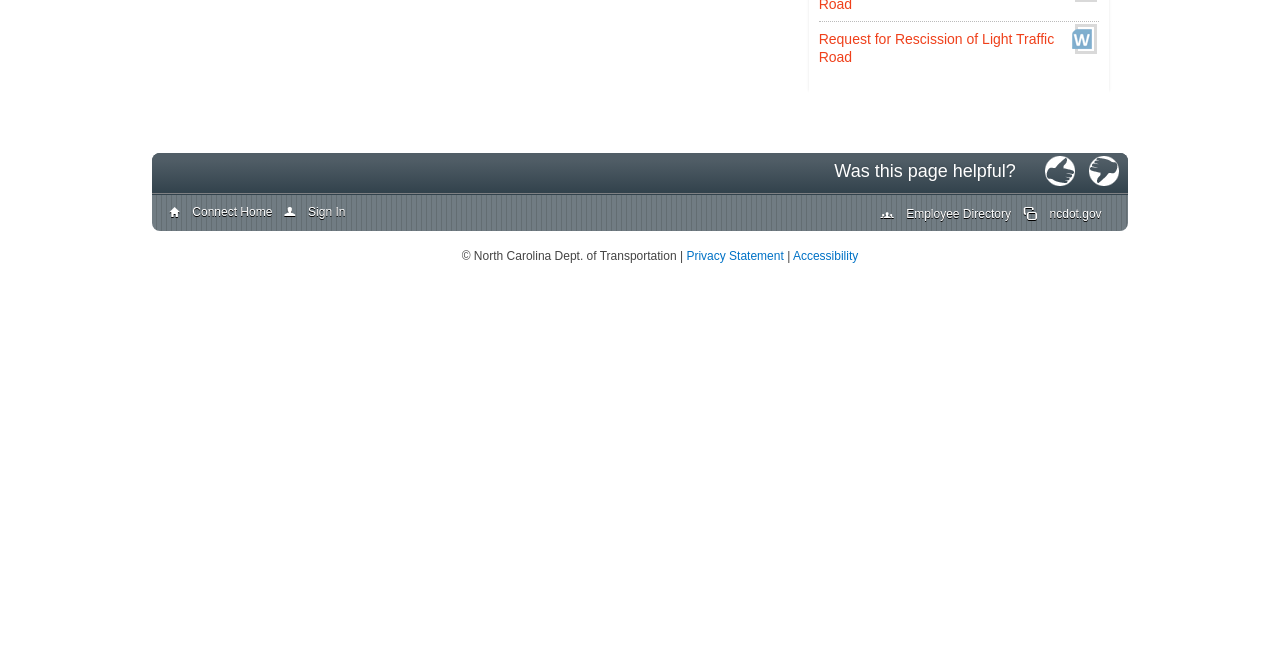Based on the provided description, "Connect Home", find the bounding box of the corresponding UI element in the screenshot.

[0.128, 0.291, 0.219, 0.361]